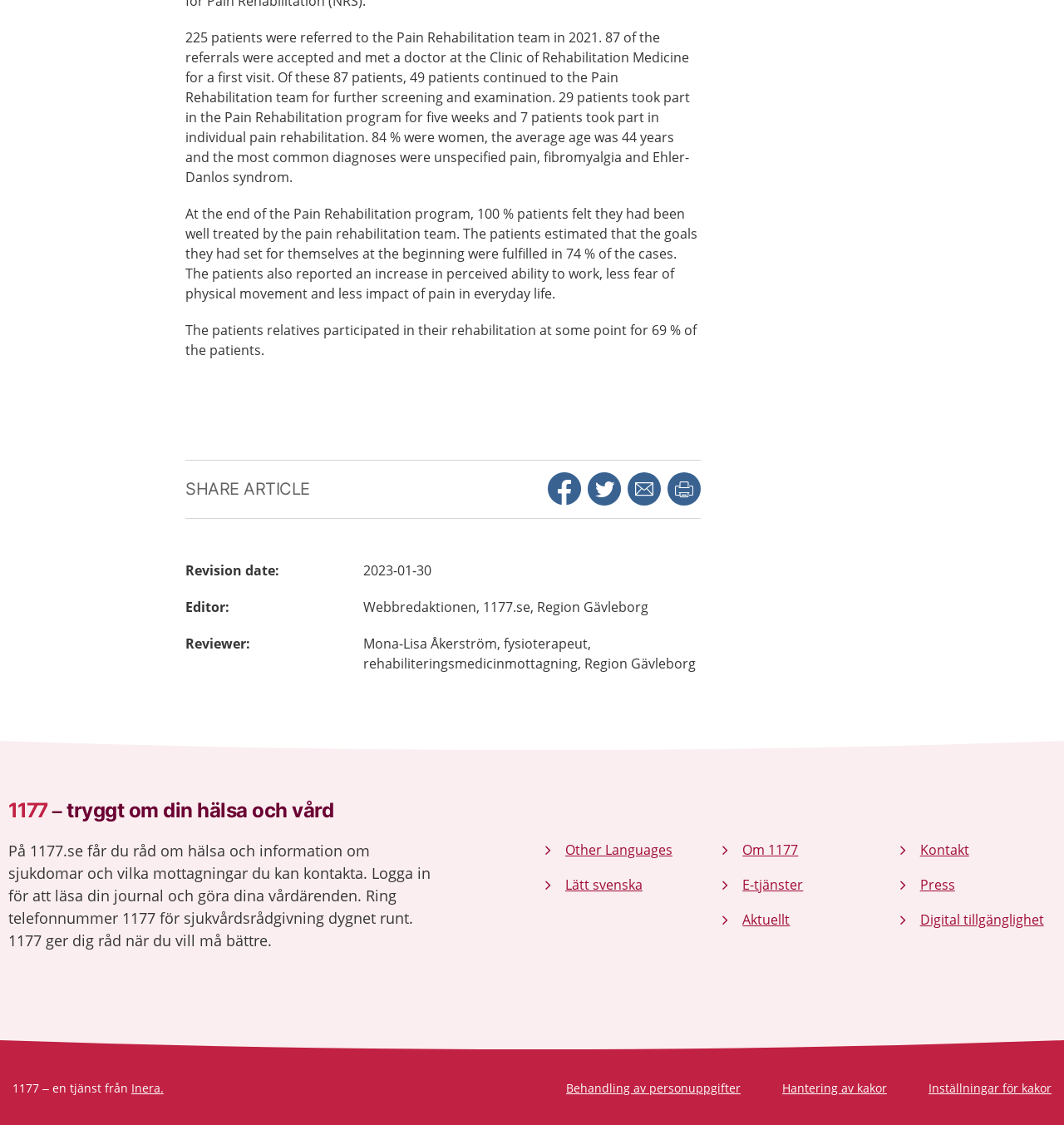Give the bounding box coordinates for the element described by: "Lätt svenska".

[0.508, 0.777, 0.604, 0.795]